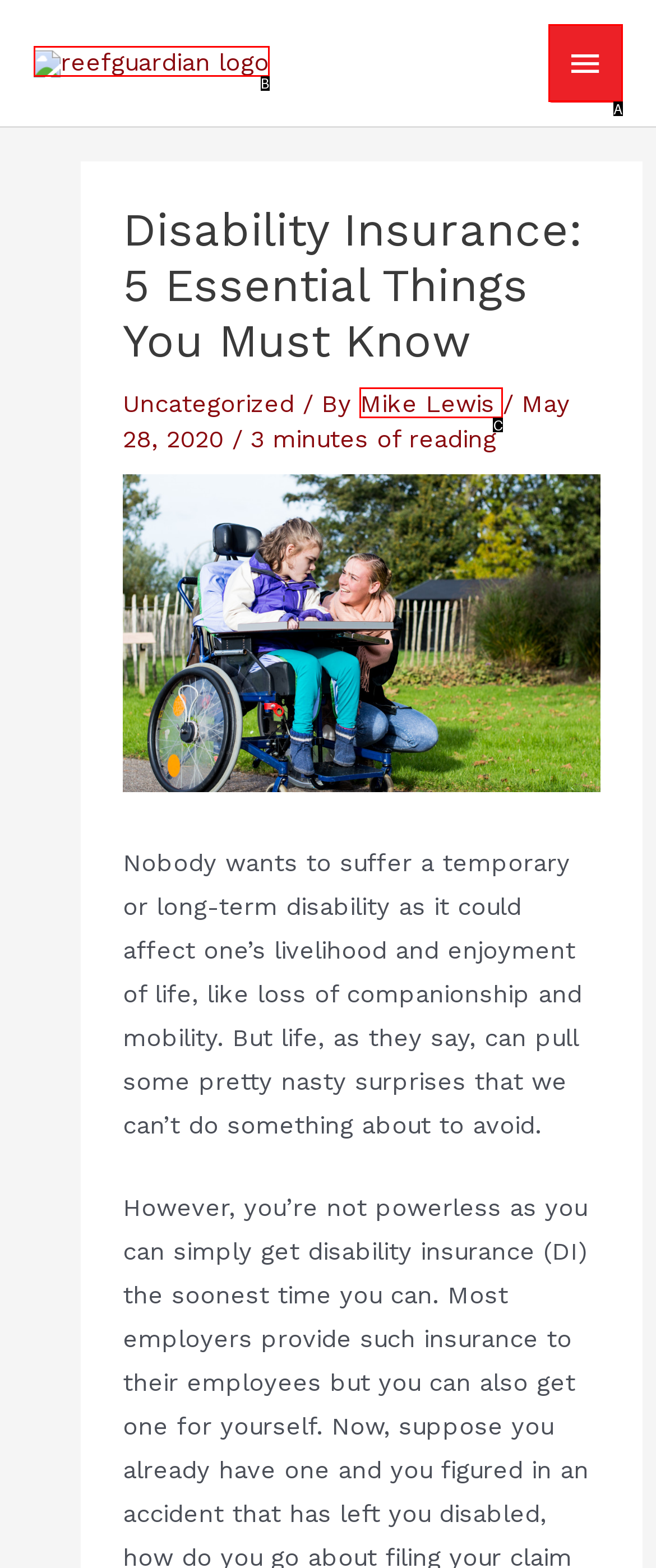Pinpoint the HTML element that fits the description: alt="reefguardian logo"
Answer by providing the letter of the correct option.

B